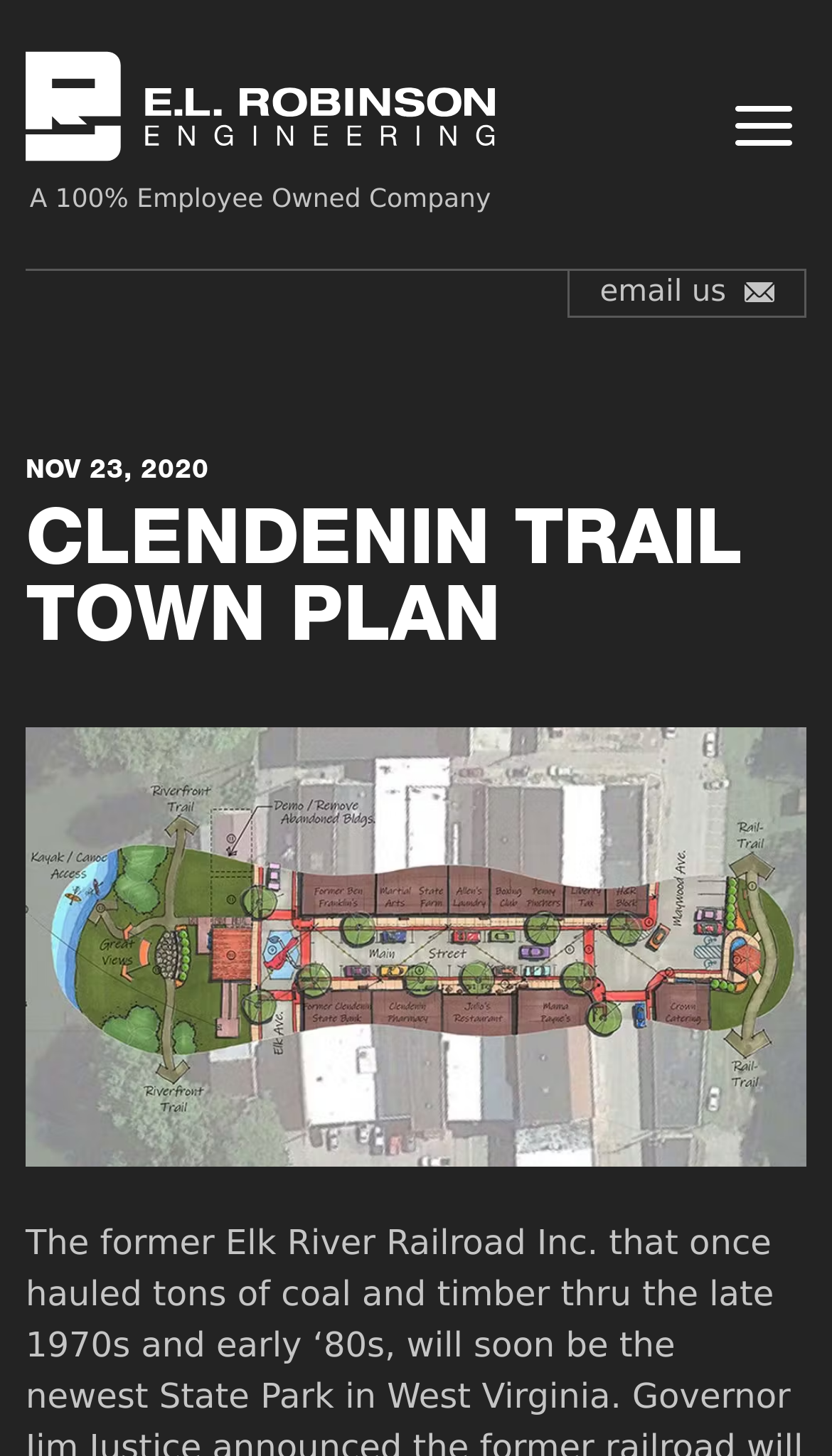Provide a thorough summary of the webpage.

The webpage is about the Clendenin Trail Town Plan, with a focus on its development into a new State Park in West Virginia. At the top left corner, there is an ELR logo, accompanied by the text "A 100% Employee Owned Company". 

To the right of the logo, there is a menu button. Below the logo, there is a prominent heading that reads "NOV 23, 2020 CLENDENIN TRAIL TOWN PLAN". 

On the right side of the page, there is a call-to-action link to "email us", accompanied by a small icon. 

The main content of the page is an image that takes up most of the page, showcasing the details of the Clendenin Trail Town Plan. This image is positioned below the heading and spans across the entire width of the page.